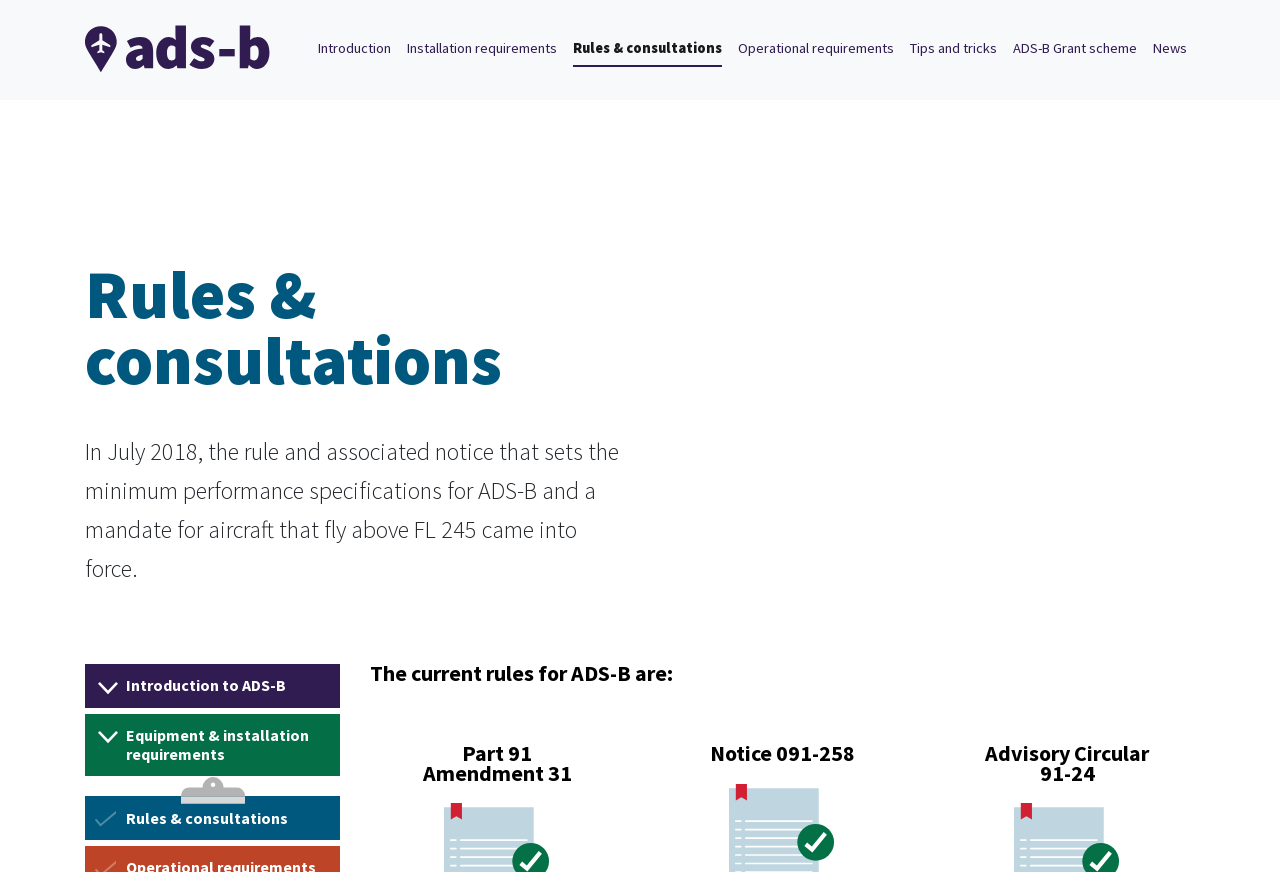Please answer the following question using a single word or phrase: 
How many links are there in the top navigation menu?

7